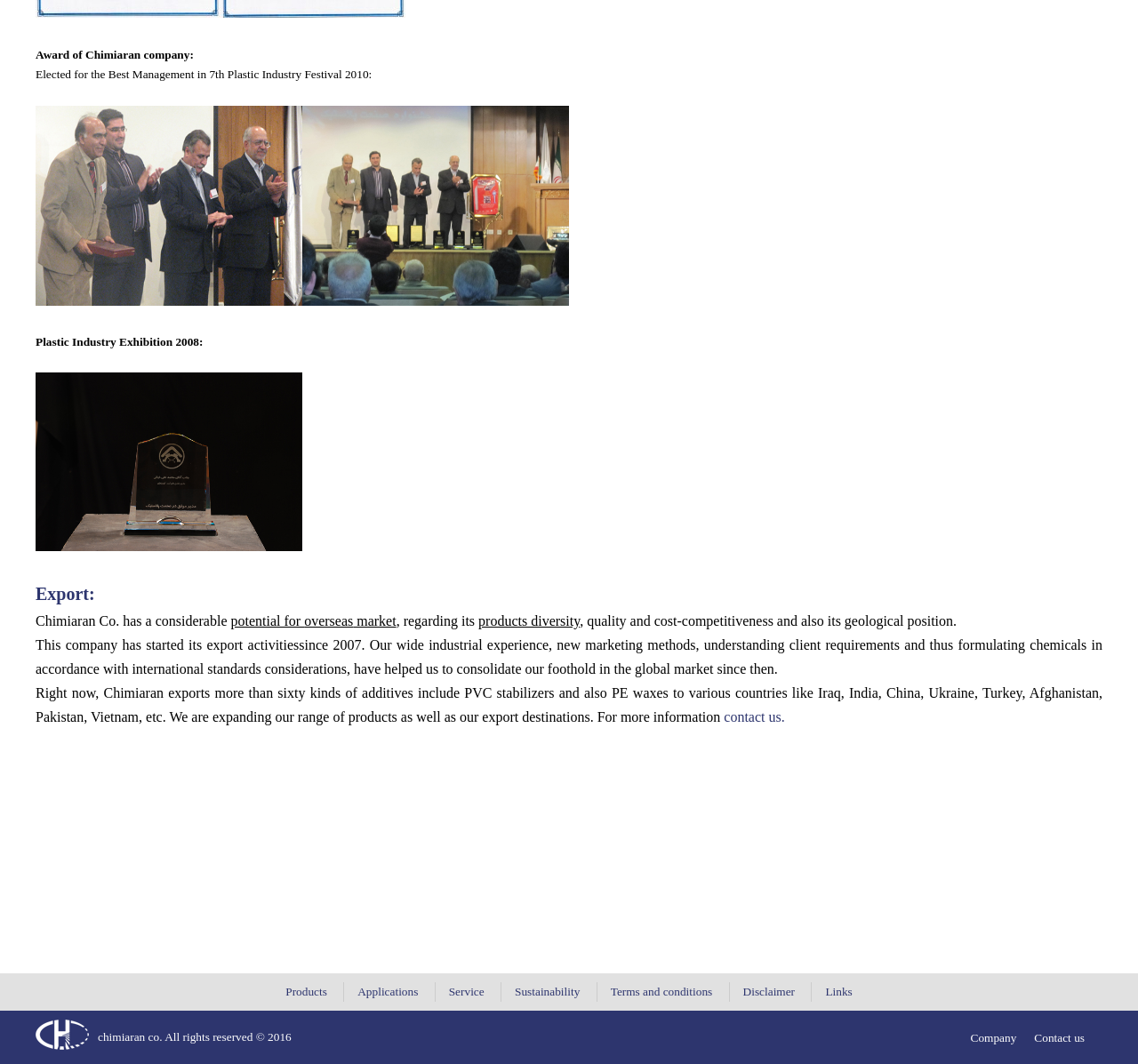Please examine the image and answer the question with a detailed explanation:
How many countries does the company export to?

The webpage lists several countries that the company exports to, including Iraq, India, China, Ukraine, Turkey, Afghanistan, Pakistan, and Vietnam. This indicates that the company exports to more than 10 countries.